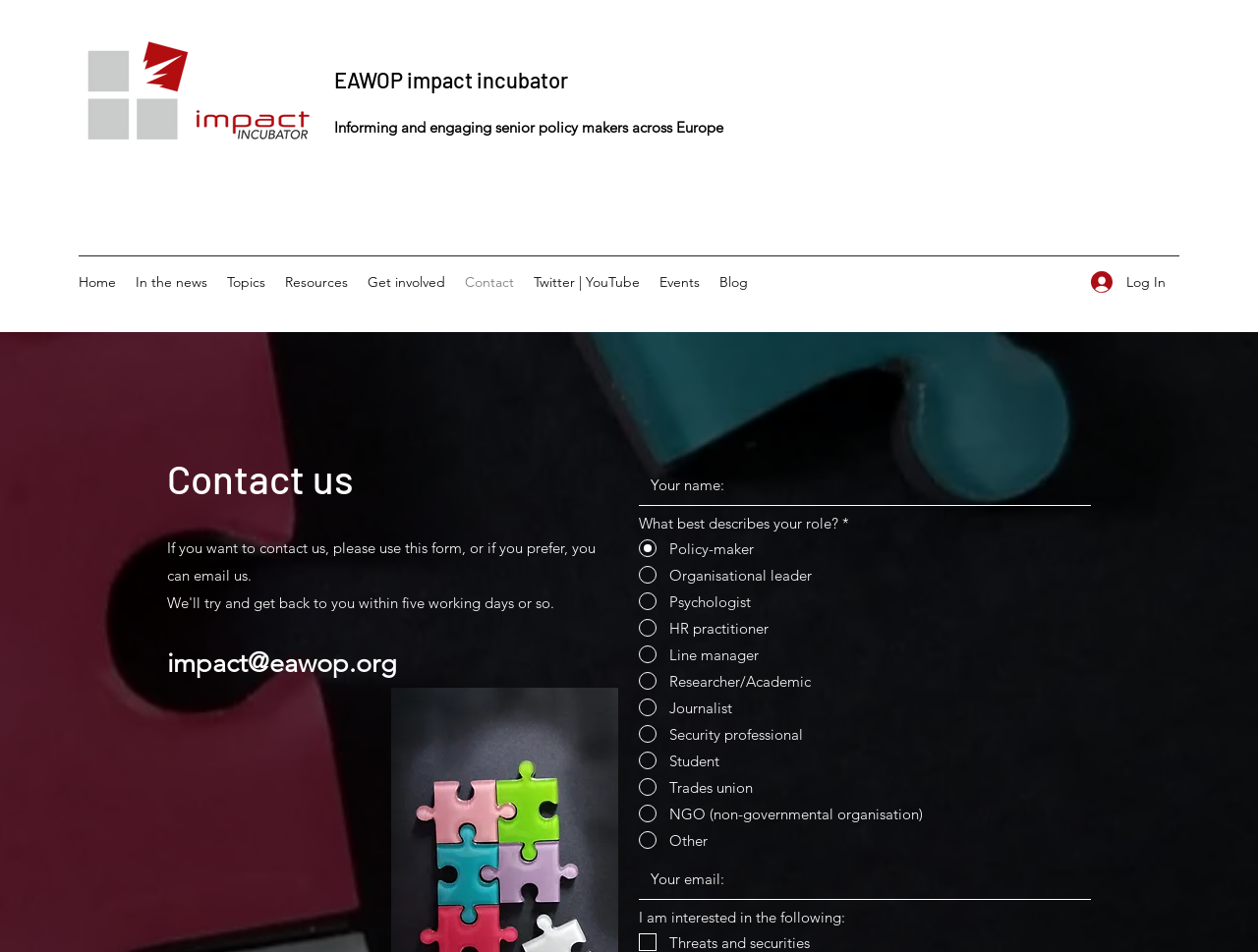What is the email address to contact EAWOPii?
Please respond to the question with as much detail as possible.

The email address to contact EAWOPii is provided as a link on the webpage, which is 'impact@eawop.org', located below the contact form.